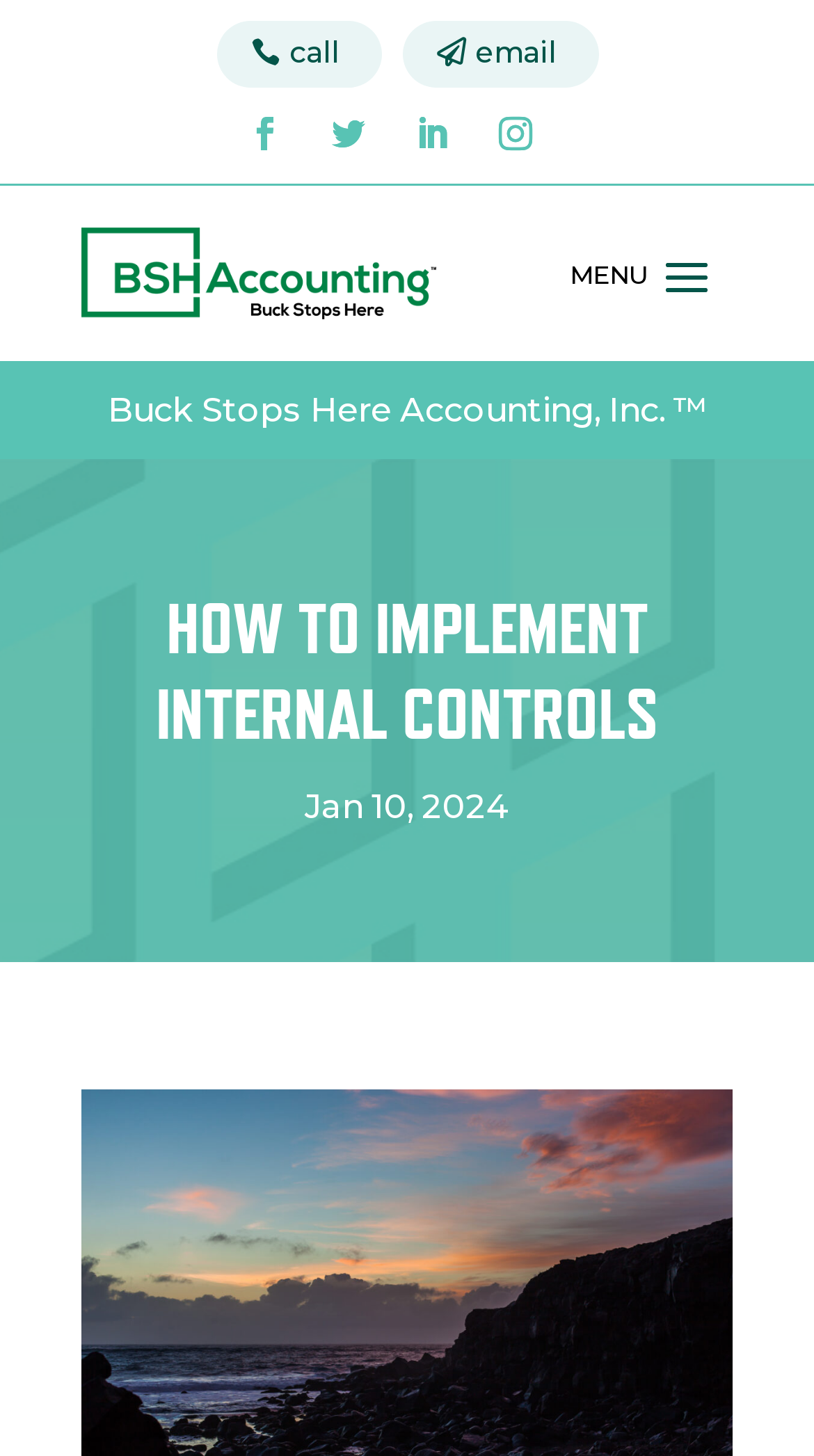Find the bounding box coordinates for the UI element that matches this description: "email".

[0.494, 0.014, 0.735, 0.06]